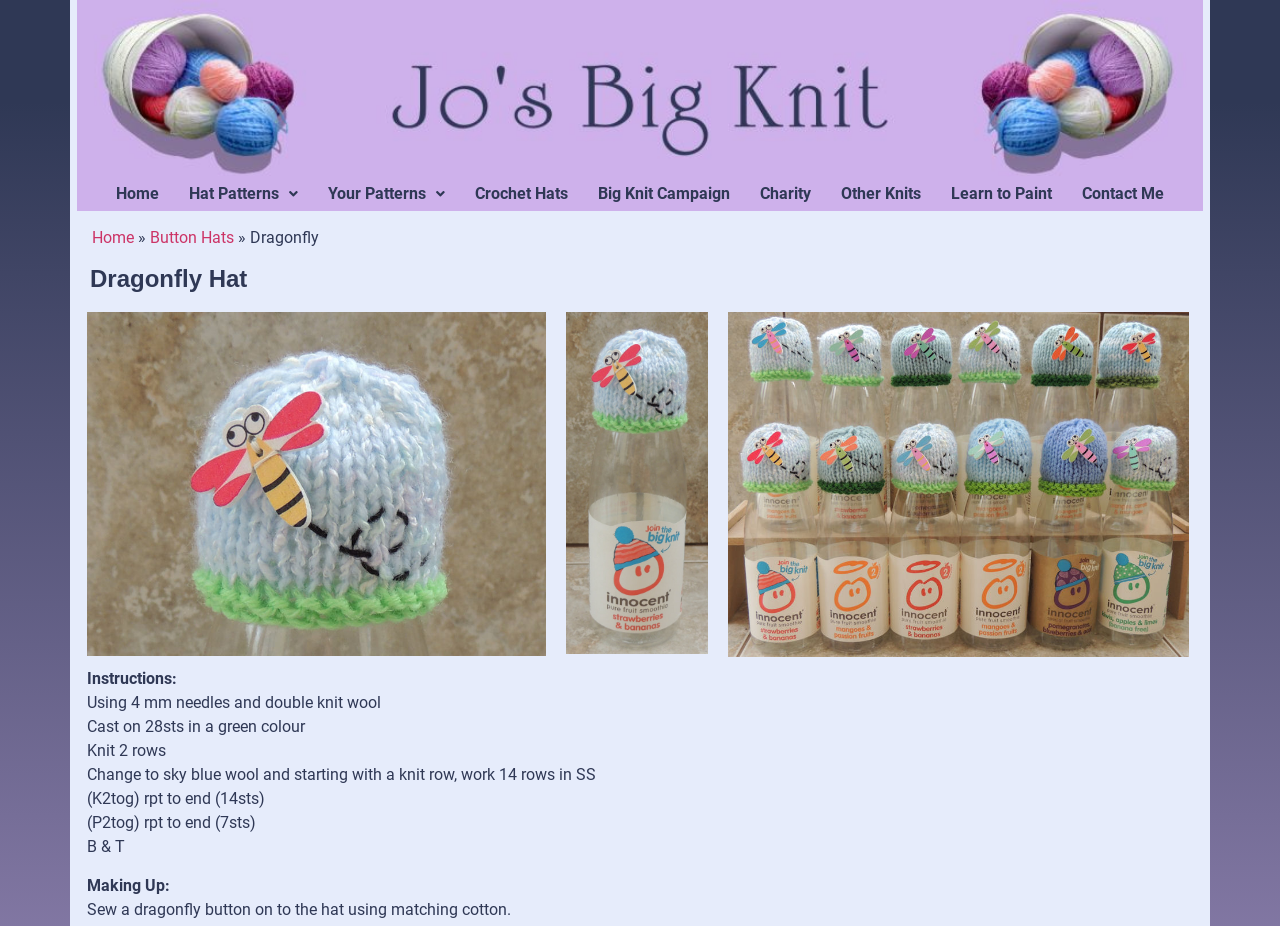How many stitches should be cast on in a green color?
Provide a one-word or short-phrase answer based on the image.

28sts